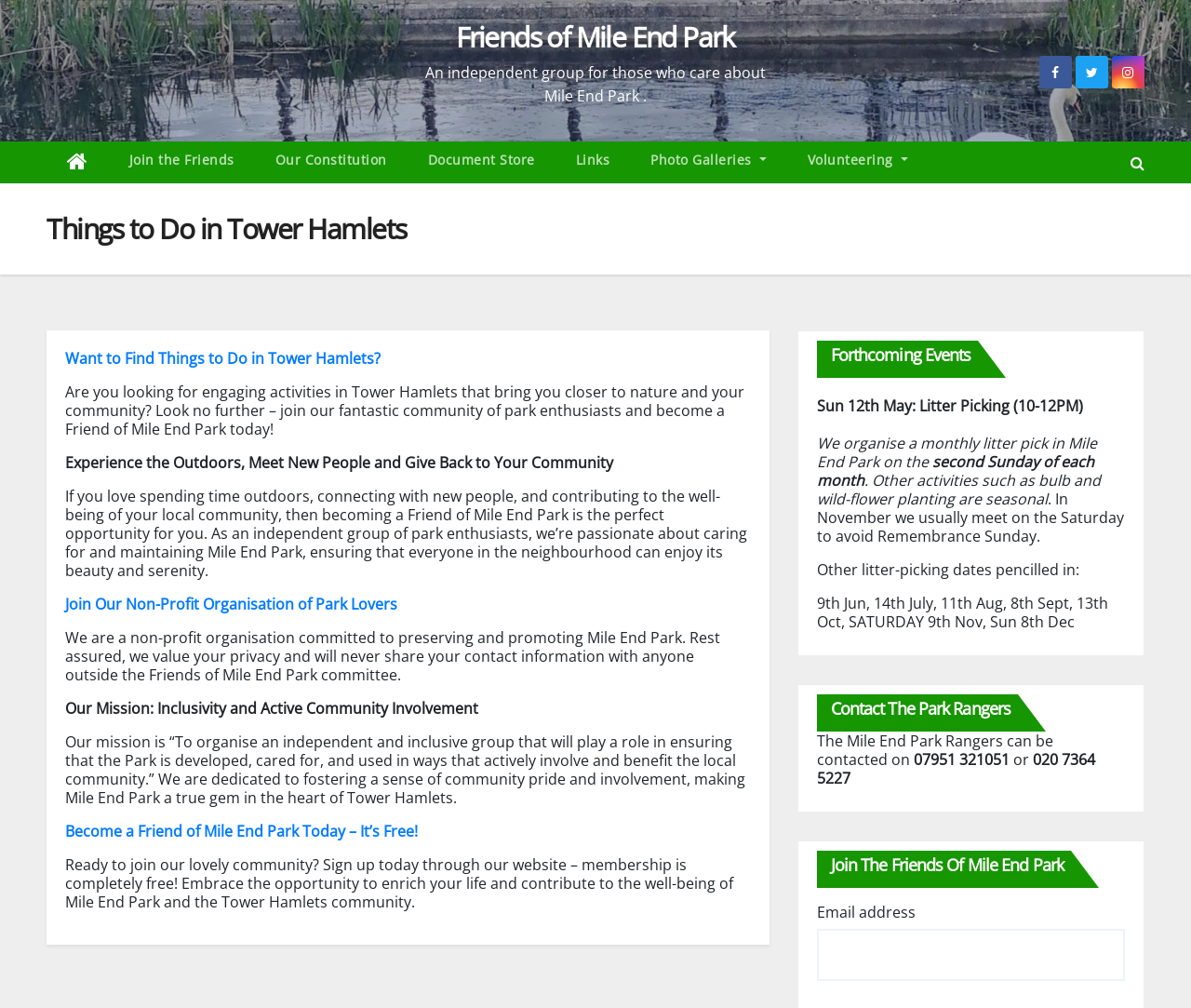Please locate the clickable area by providing the bounding box coordinates to follow this instruction: "Click the 'Friends of Mile End Park' link".

[0.383, 0.018, 0.617, 0.055]